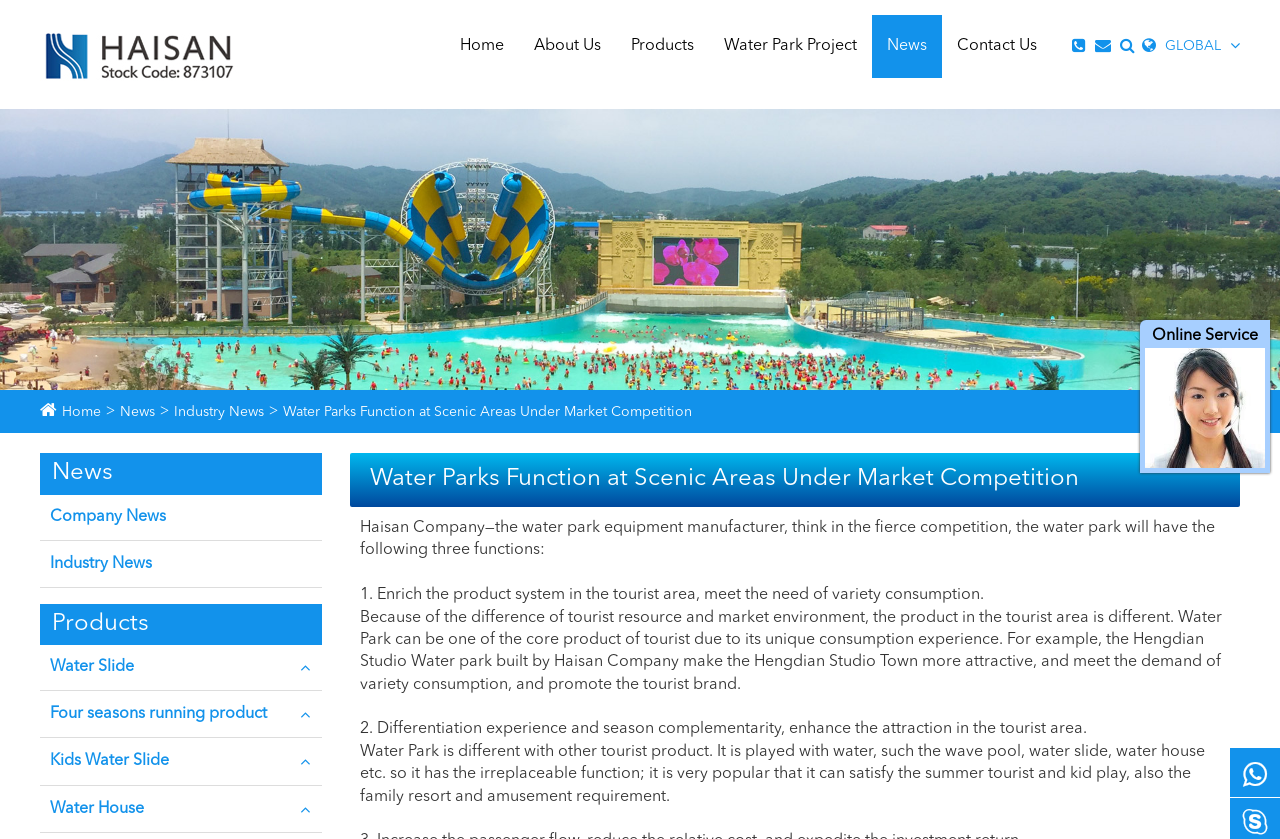Could you specify the bounding box coordinates for the clickable section to complete the following instruction: "Read the 'Company News'"?

[0.031, 0.589, 0.252, 0.644]